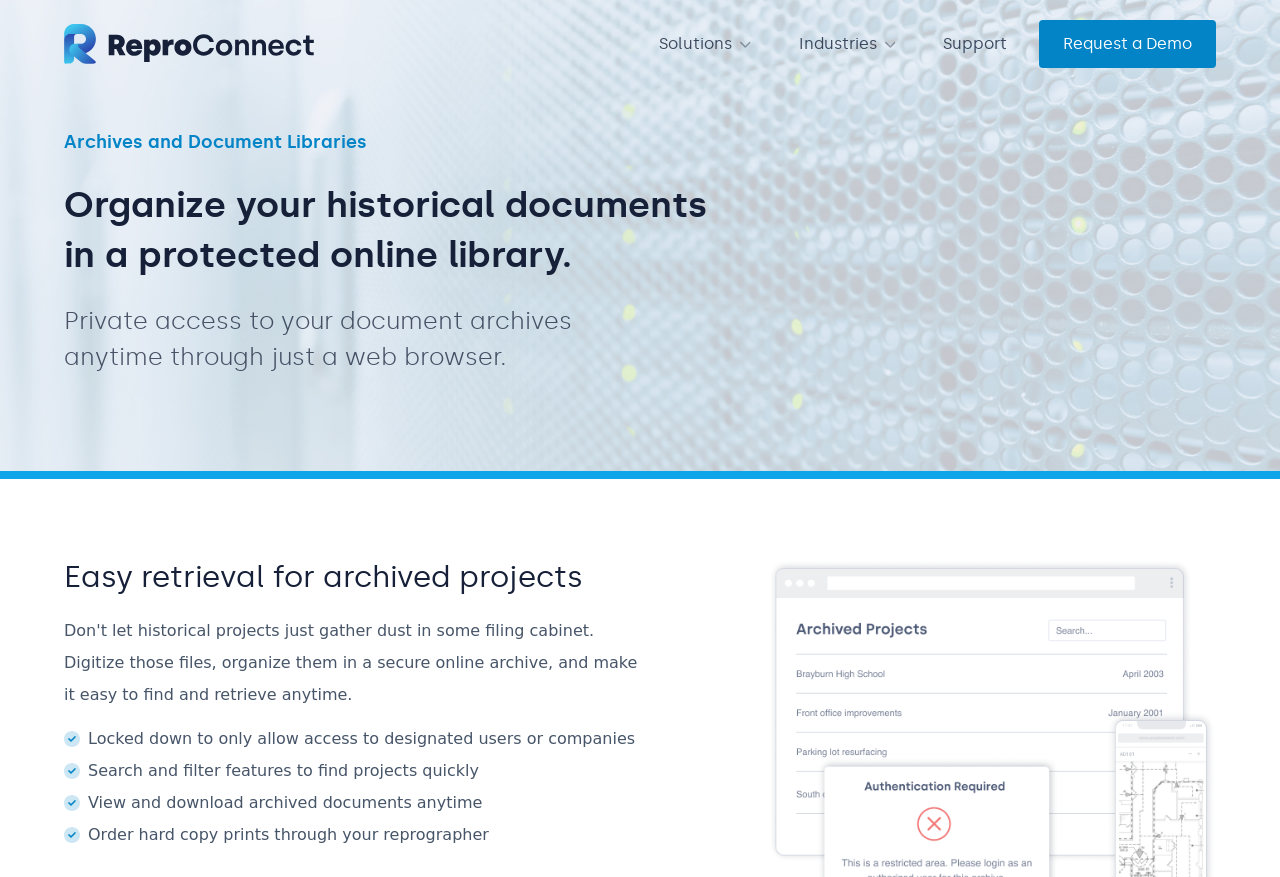Use a single word or phrase to answer the question: 
What features are available for searching archived projects?

Search and filter